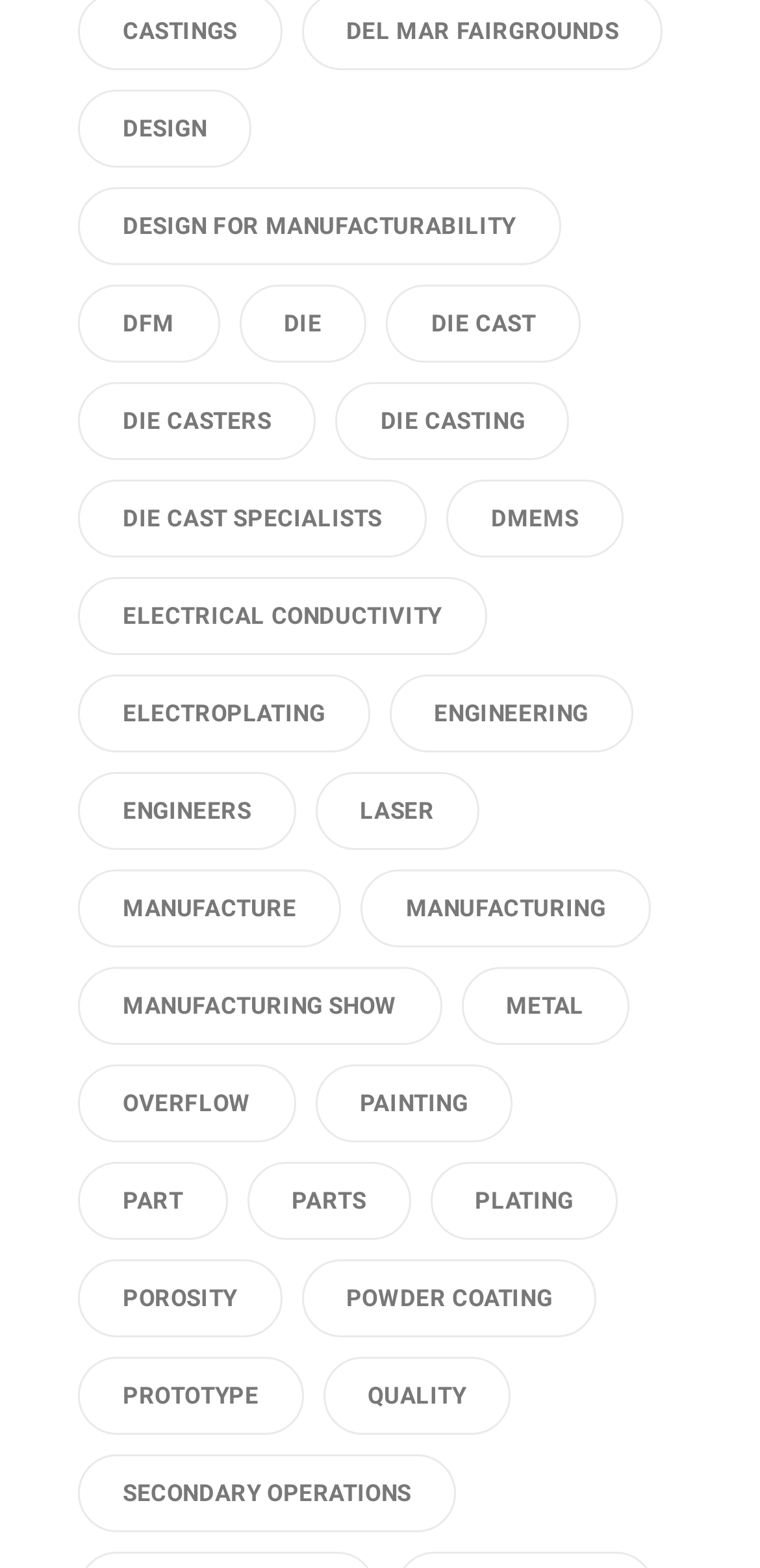Using a single word or phrase, answer the following question: 
How many items are related to 'die casting'?

15